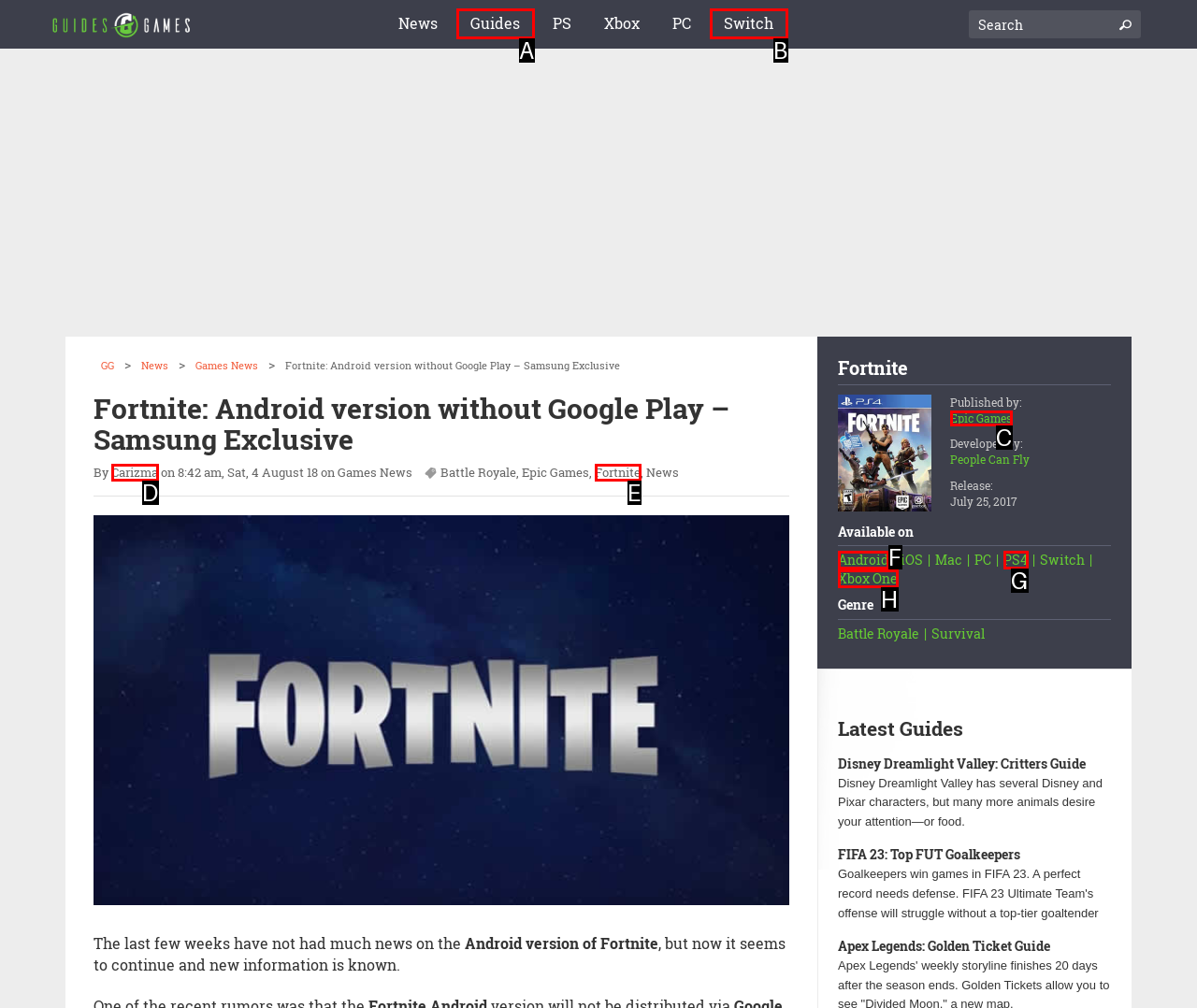Refer to the description: Xbox One and choose the option that best fits. Provide the letter of that option directly from the options.

H